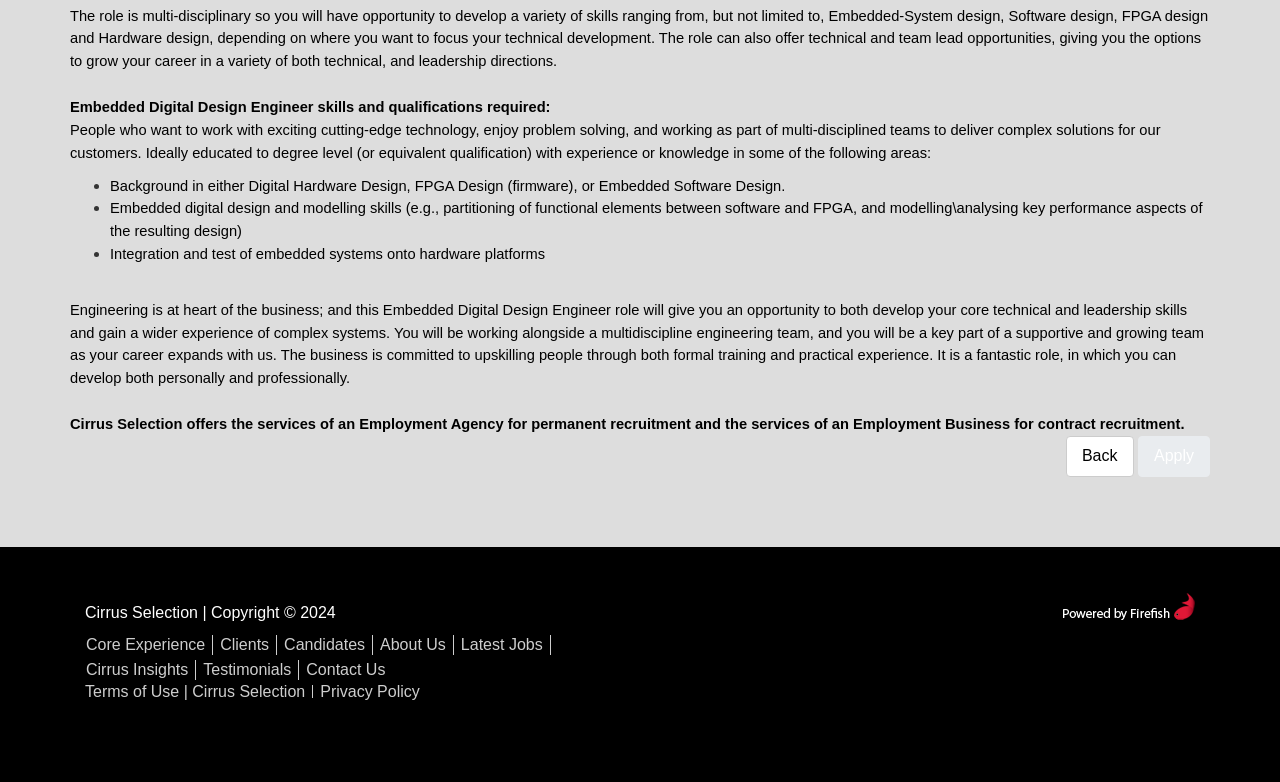What is the purpose of the 'Apply' button?
Look at the image and provide a detailed response to the question.

The 'Apply' button is a call-to-action that allows interested candidates to submit their application for the Embedded Digital Design Engineer role. However, it is currently disabled, indicating that it may not be possible to apply at this time.